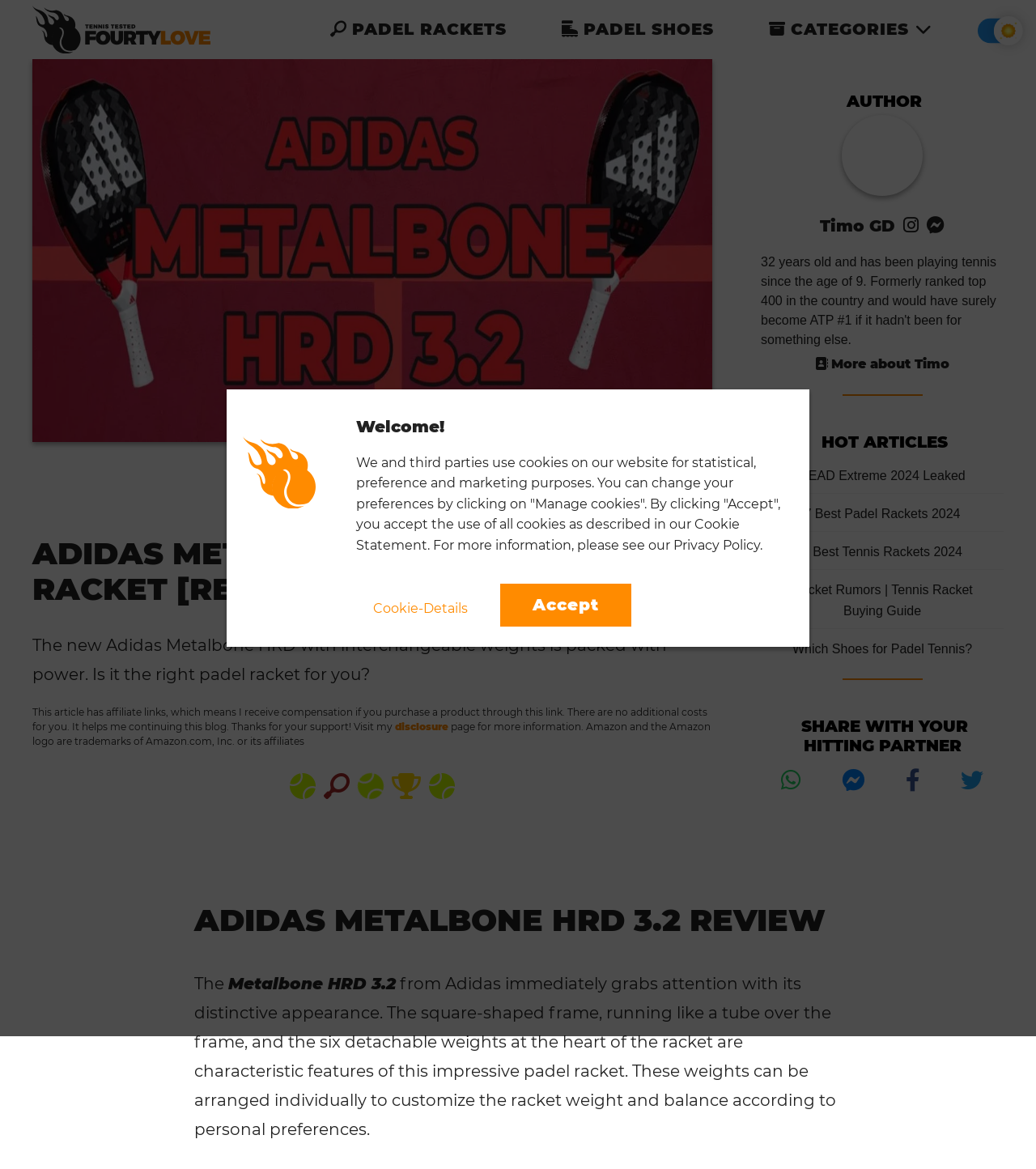Kindly determine the bounding box coordinates for the clickable area to achieve the given instruction: "Share with your hitting partner on Facebook".

[0.754, 0.657, 0.774, 0.679]